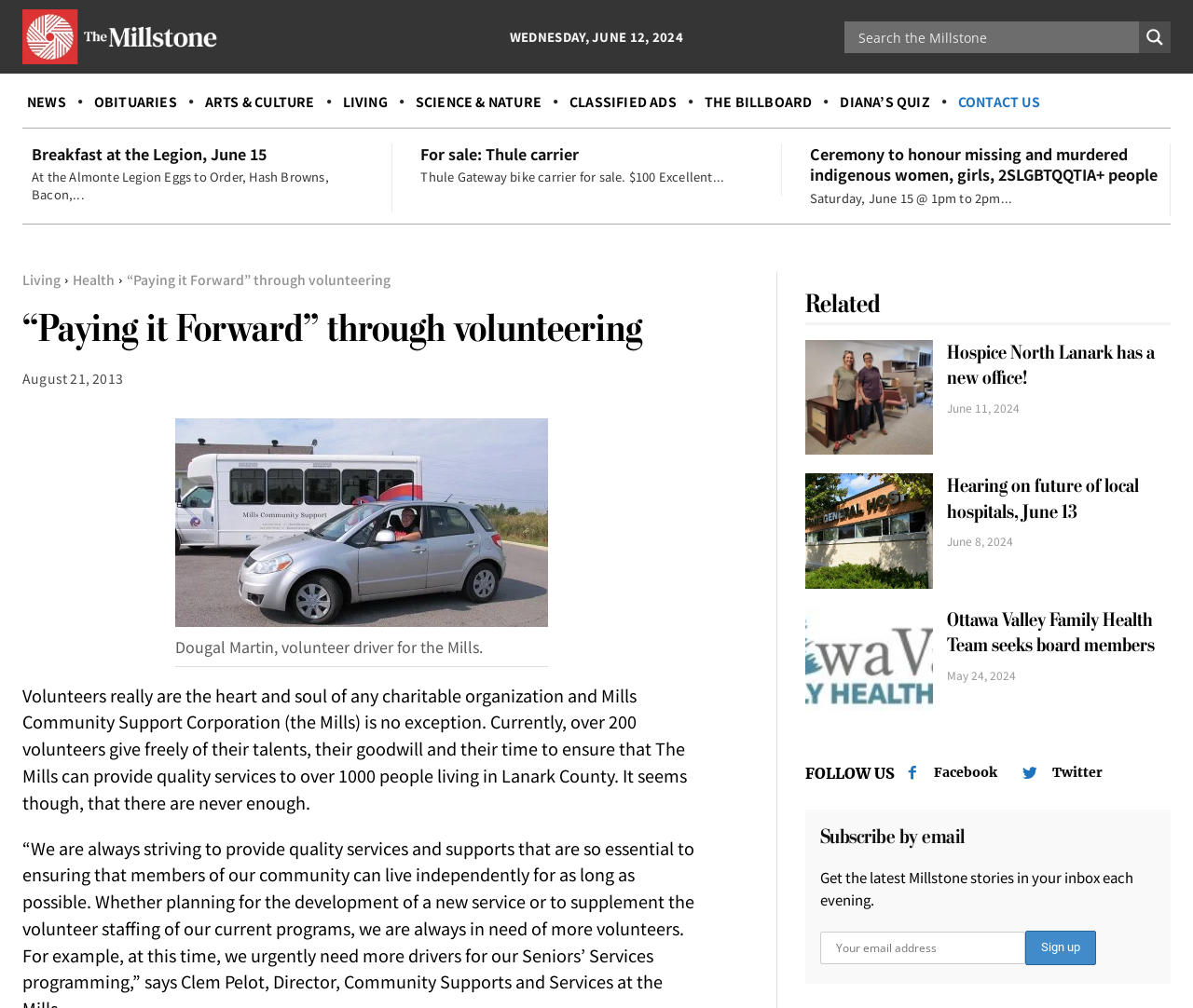Locate the bounding box coordinates of the region to be clicked to comply with the following instruction: "Subscribe by email". The coordinates must be four float numbers between 0 and 1, in the form [left, top, right, bottom].

[0.687, 0.814, 0.973, 0.847]